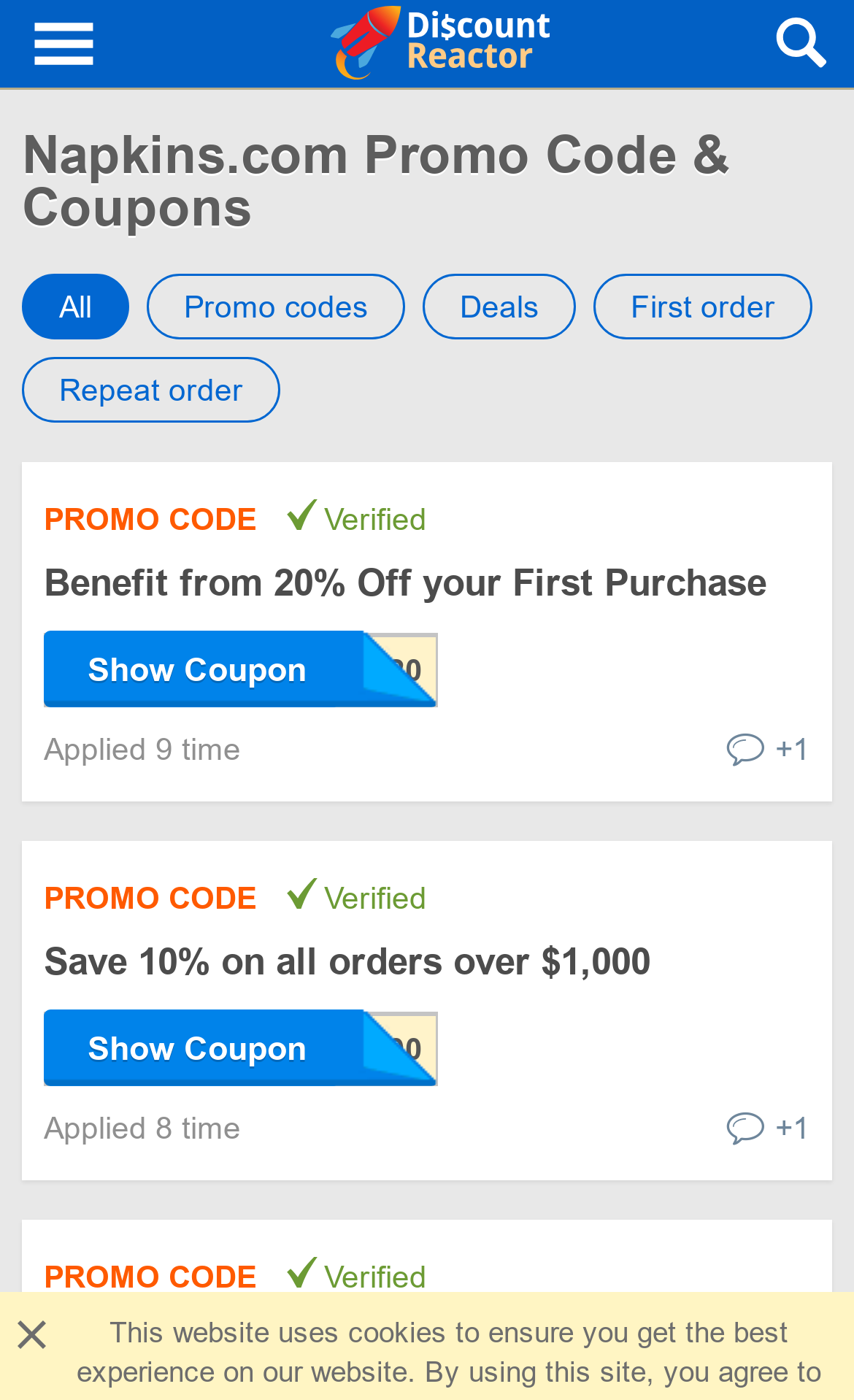Please identify the bounding box coordinates of the element's region that I should click in order to complete the following instruction: "Click on Take an extra 5% Off all orders over $500". The bounding box coordinates consist of four float numbers between 0 and 1, i.e., [left, top, right, bottom].

[0.051, 0.943, 0.887, 0.973]